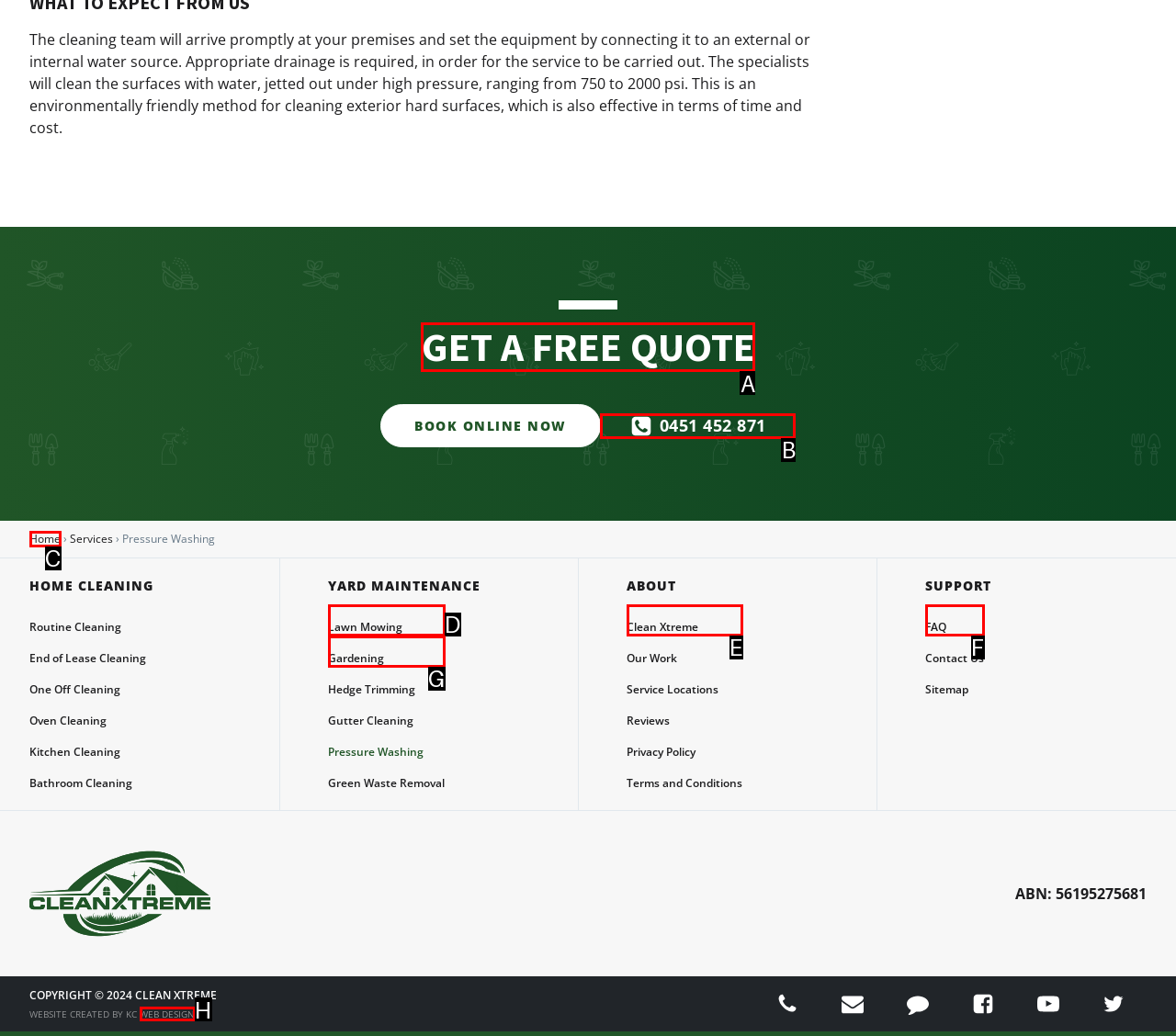Which lettered option should be clicked to achieve the task: Get a free quote? Choose from the given choices.

A